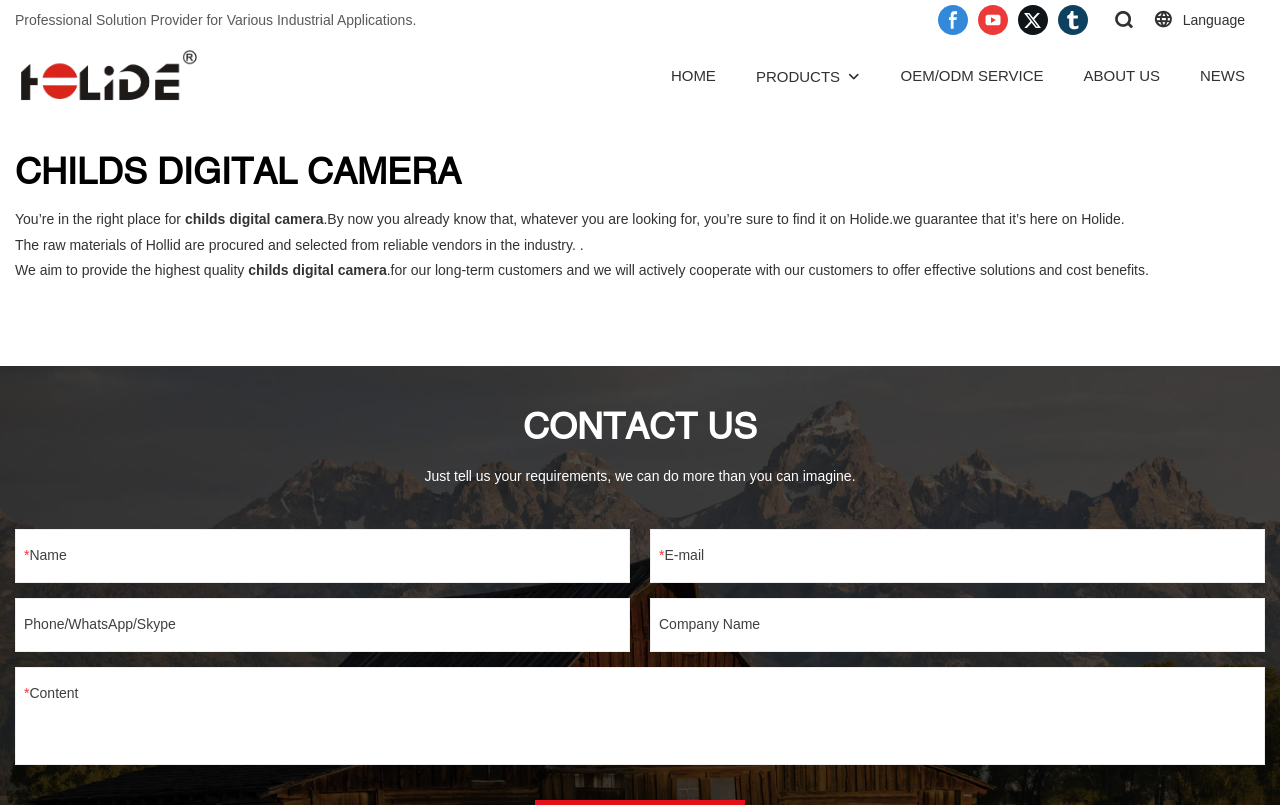What is the company's goal?
Using the information from the image, provide a comprehensive answer to the question.

According to the webpage content, the company aims to 'provide the highest quality childs digital camera for our long-term customers' and 'actively cooperate with our customers to offer effective solutions and cost benefits', indicating that their goal is to provide high-quality products and services to their customers.